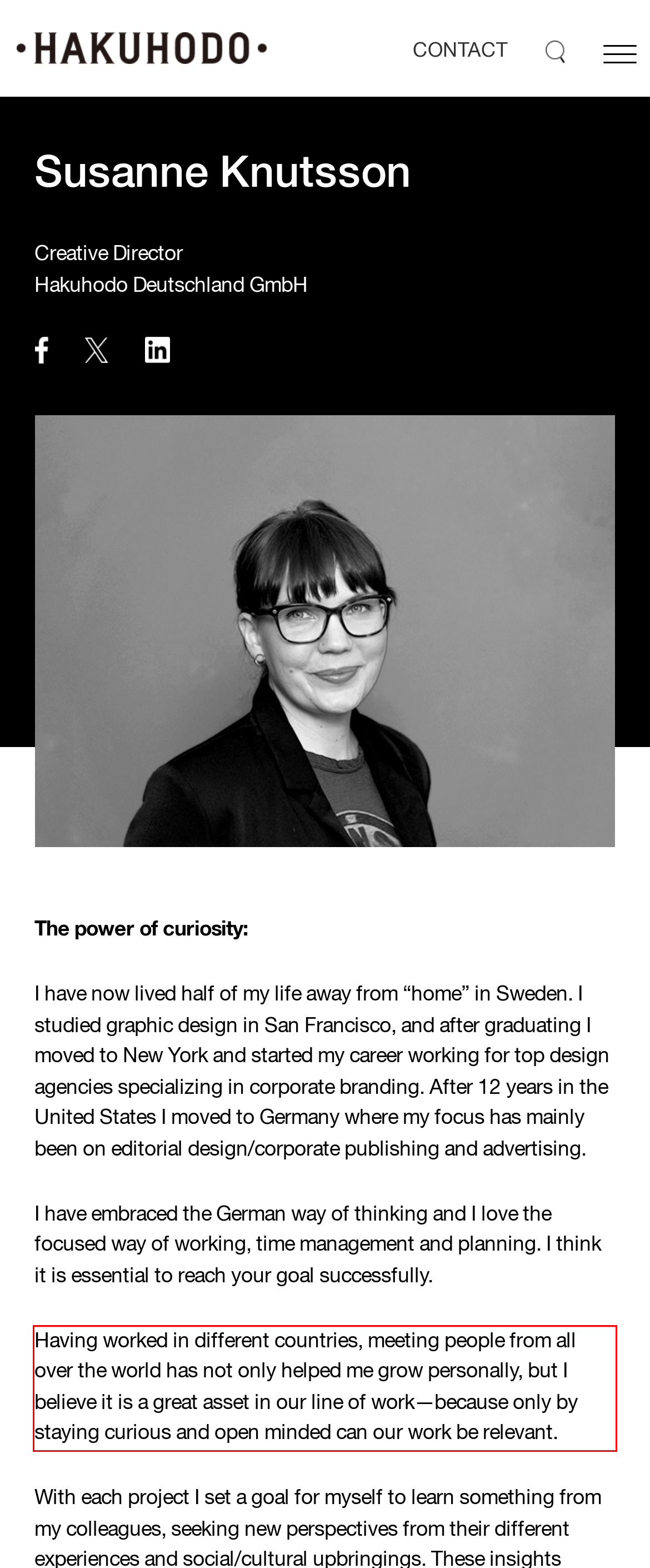Locate the red bounding box in the provided webpage screenshot and use OCR to determine the text content inside it.

Having worked in different countries, meeting people from all over the world has not only helped me grow personally, but I believe it is a great asset in our line of work—because only by staying curious and open minded can our work be relevant.